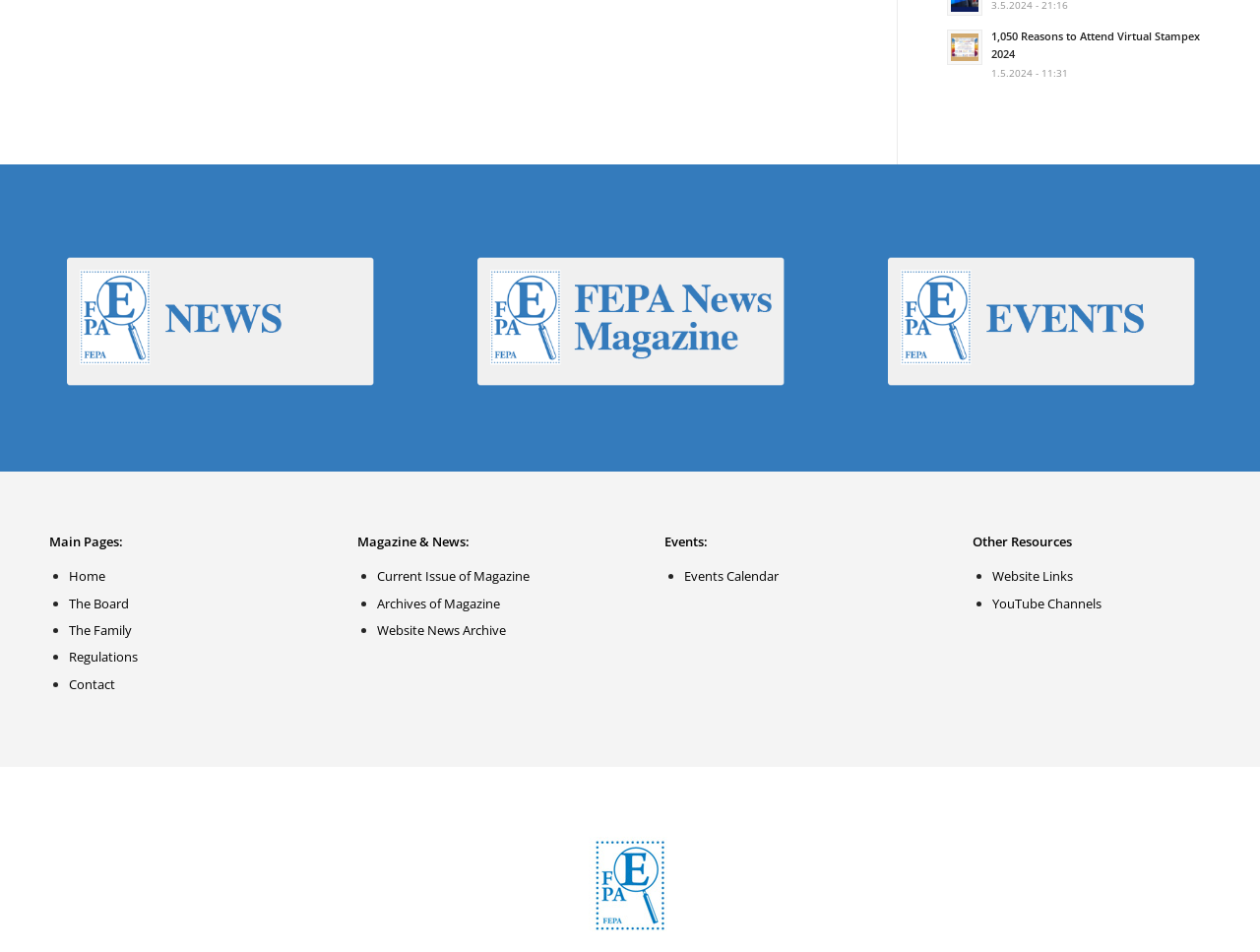Please find the bounding box coordinates of the clickable region needed to complete the following instruction: "Read Current Issue of Magazine". The bounding box coordinates must consist of four float numbers between 0 and 1, i.e., [left, top, right, bottom].

[0.299, 0.596, 0.42, 0.614]